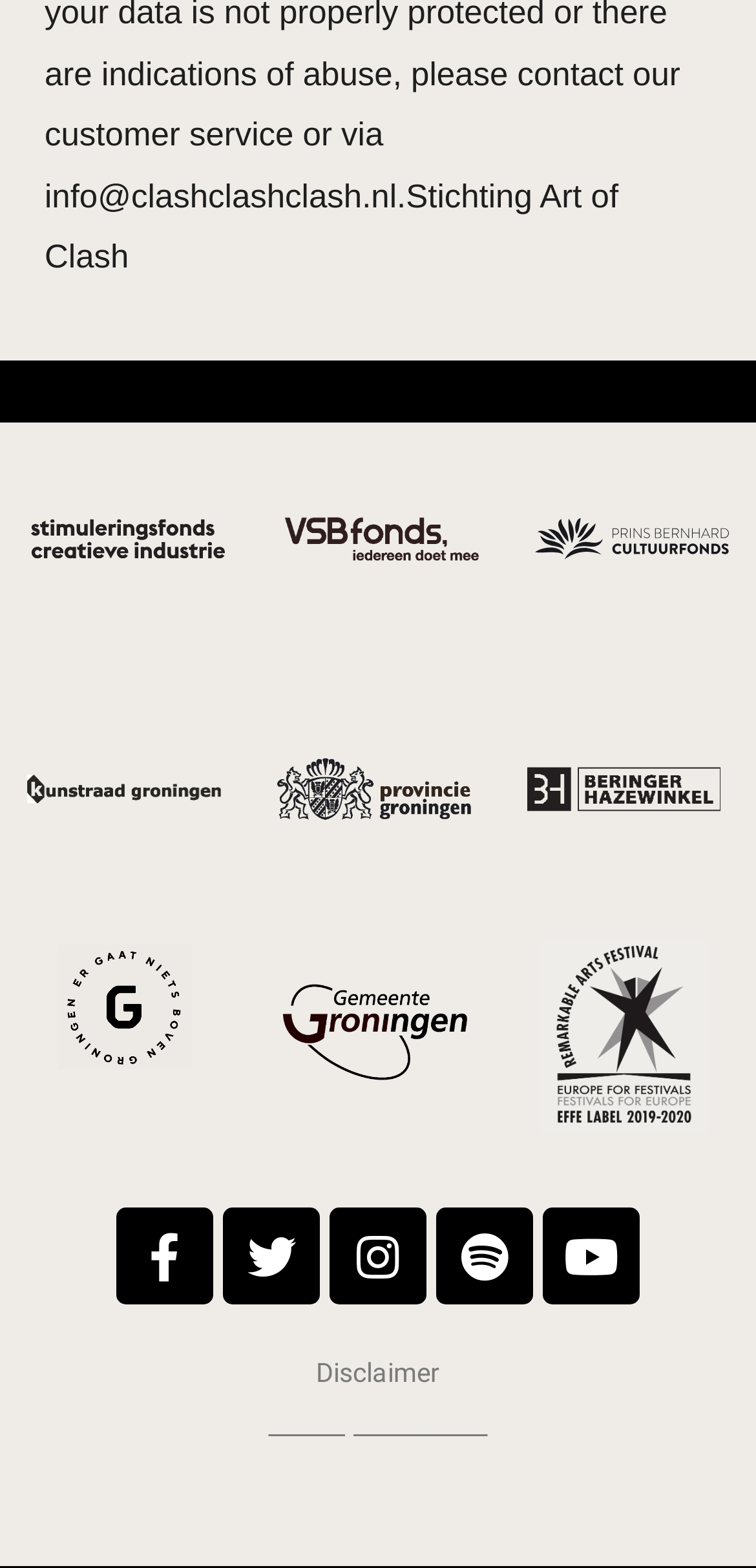Provide the bounding box coordinates, formatted as (top-left x, top-left y, bottom-right x, bottom-right y), with all values being floating point numbers between 0 and 1. Identify the bounding box of the UI element that matches the description: Facebook

[0.154, 0.771, 0.282, 0.832]